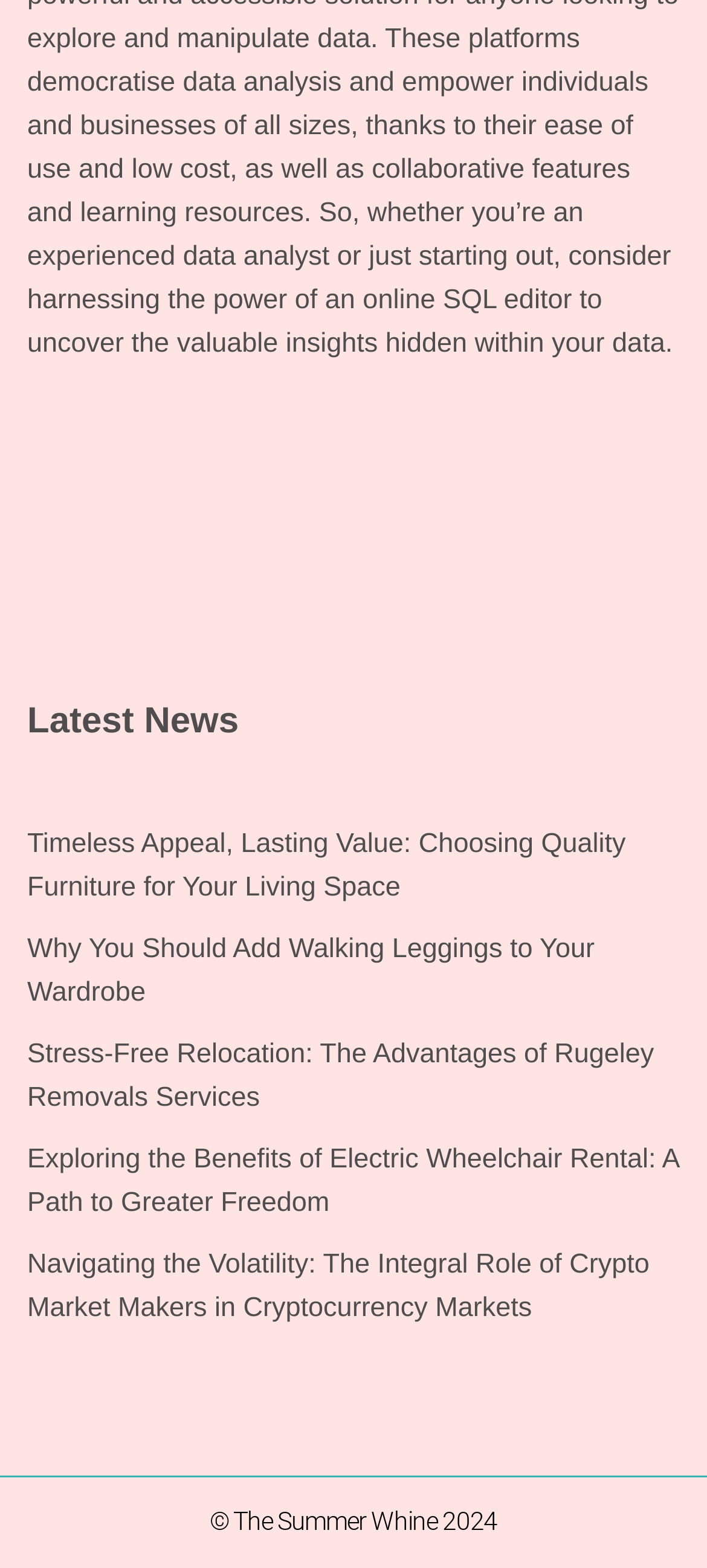How many news articles are listed on this webpage?
Could you please answer the question thoroughly and with as much detail as possible?

There are six links listed under the 'Latest News' heading, each representing a separate news article.